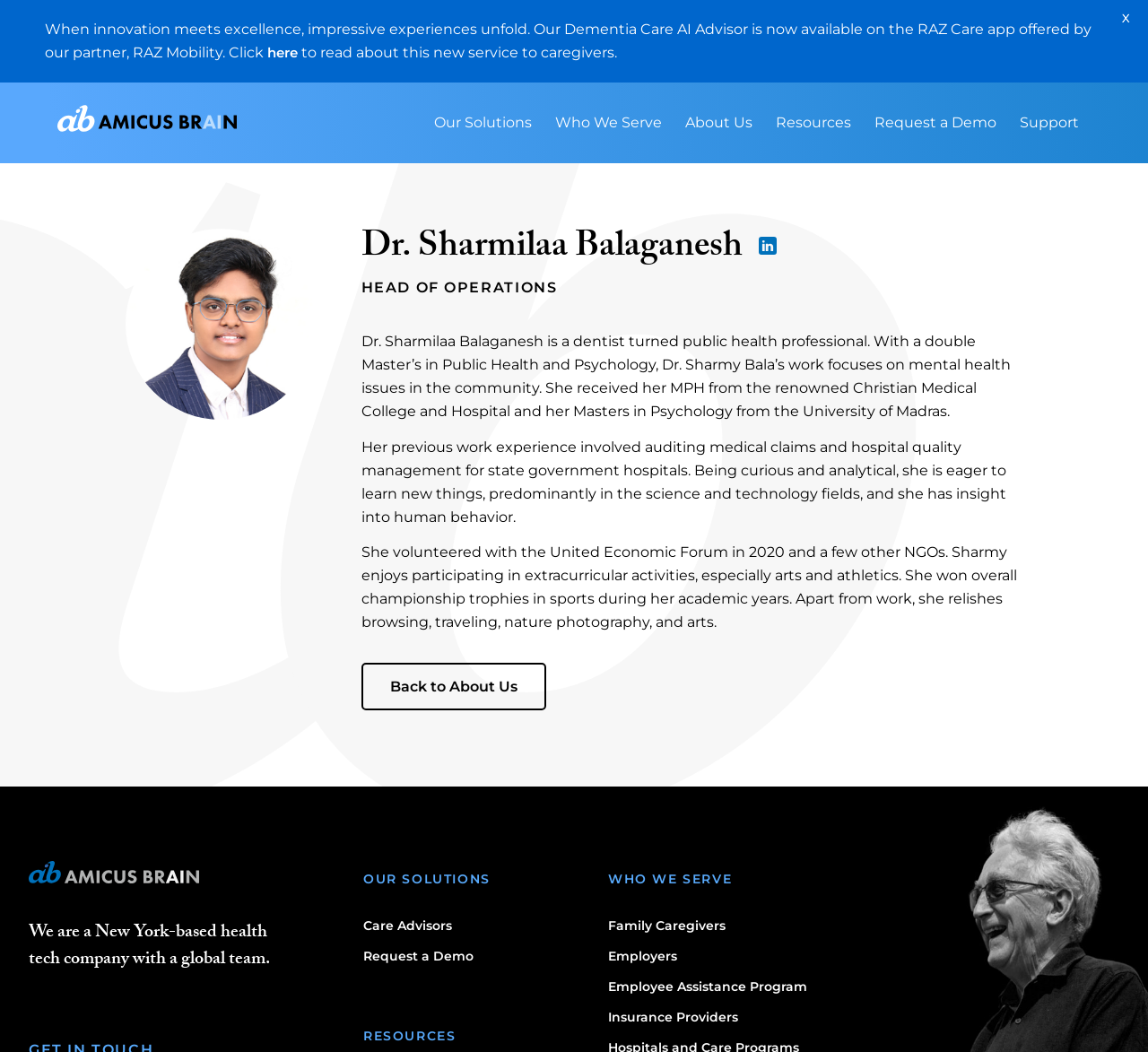Please locate the bounding box coordinates of the element's region that needs to be clicked to follow the instruction: "download gimp user manual pdf". The bounding box coordinates should be provided as four float numbers between 0 and 1, i.e., [left, top, right, bottom].

None